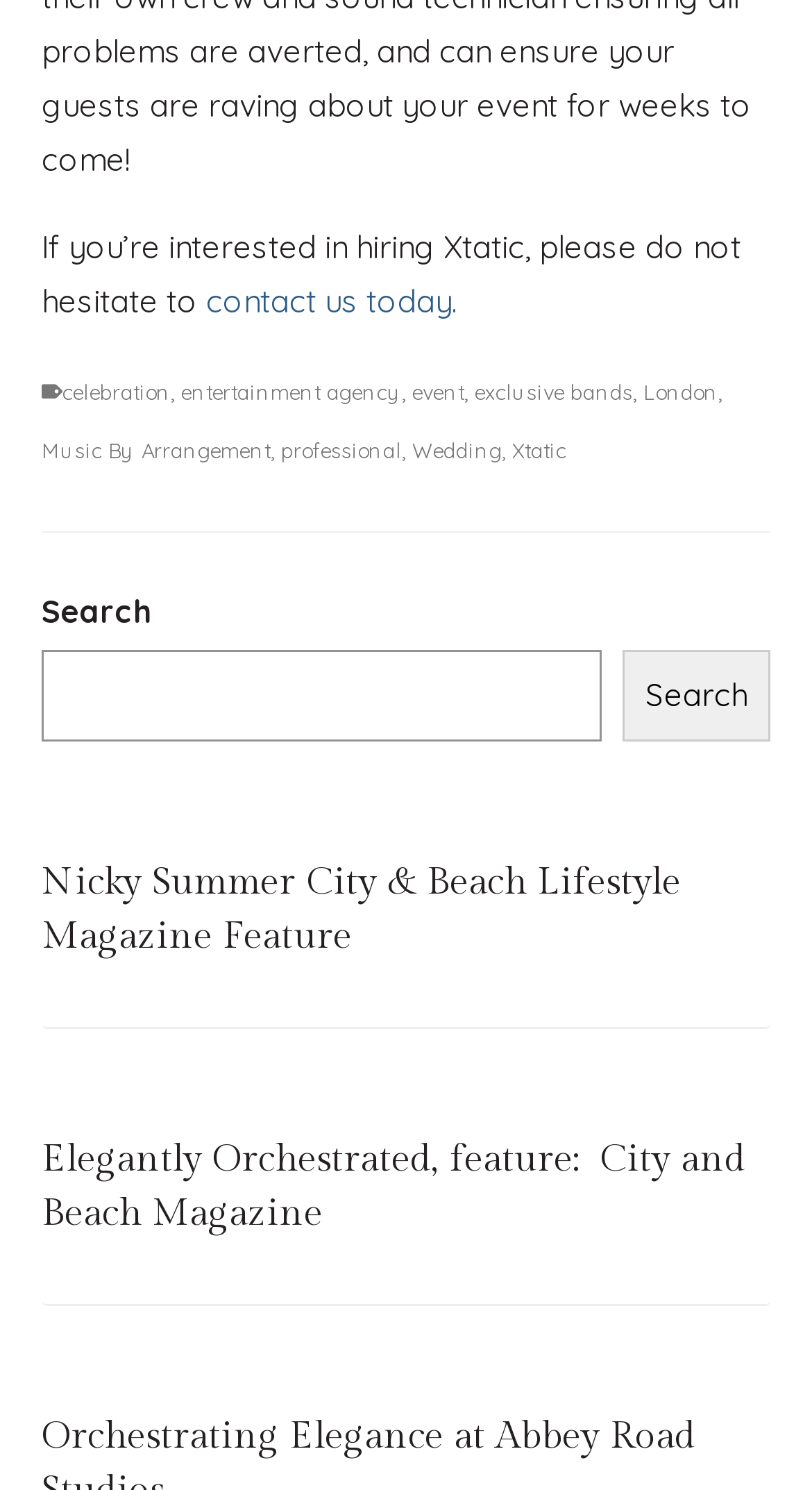What is the company name mentioned in the footer?
Craft a detailed and extensive response to the question.

By examining the footer section, I found a link with the text 'Xtatic', which suggests that it is the company name.